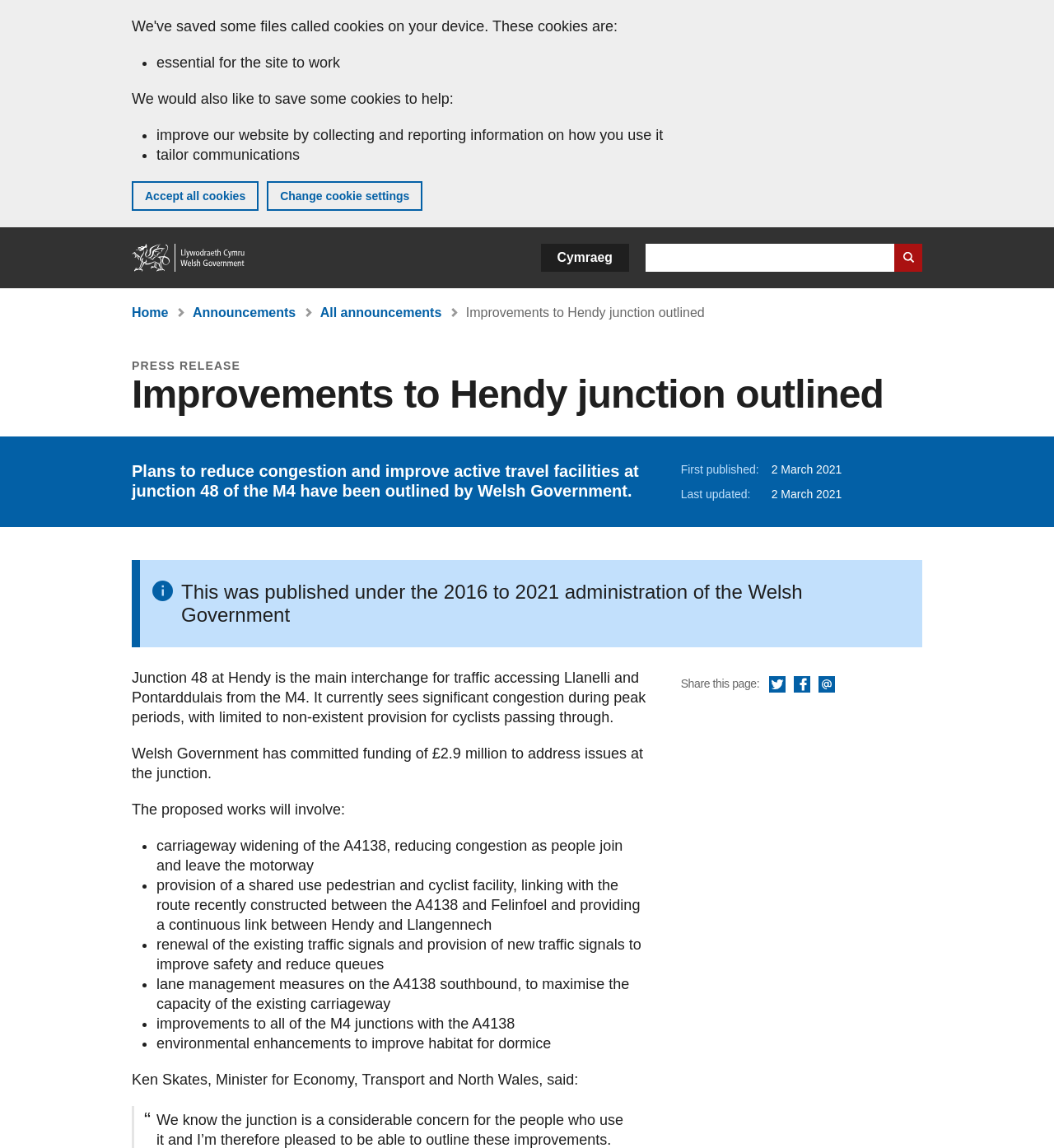How much funding has been committed by Welsh Government for the project?
Please provide a comprehensive answer based on the information in the image.

According to the webpage, Welsh Government has committed funding of £2.9 million to address issues at Junction 48.